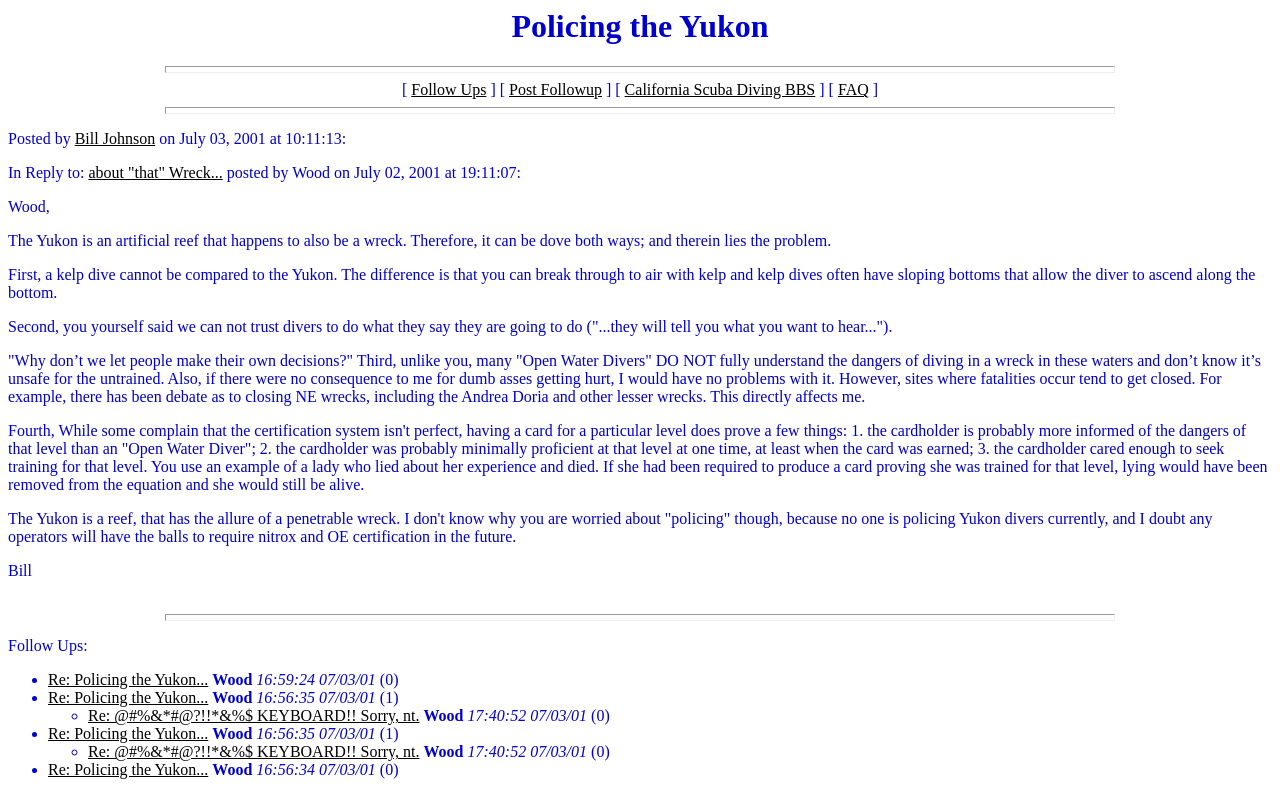What is the topic of the discussion?
Please respond to the question with as much detail as possible.

The topic of the discussion is 'Policing the Yukon', which is evident from the title of the webpage and the content of the messages.